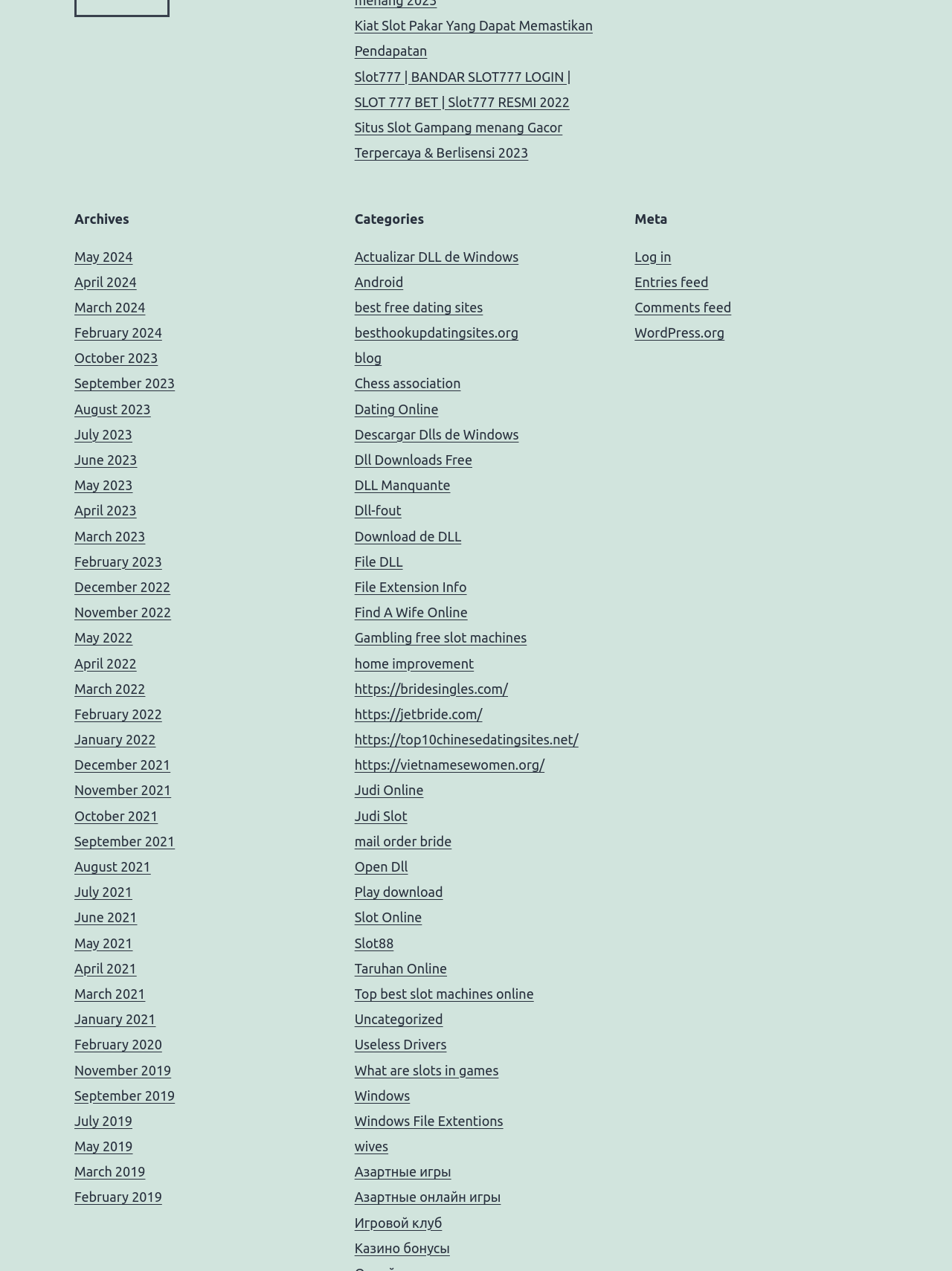Answer the question with a brief word or phrase:
How many headings are on the webpage?

2